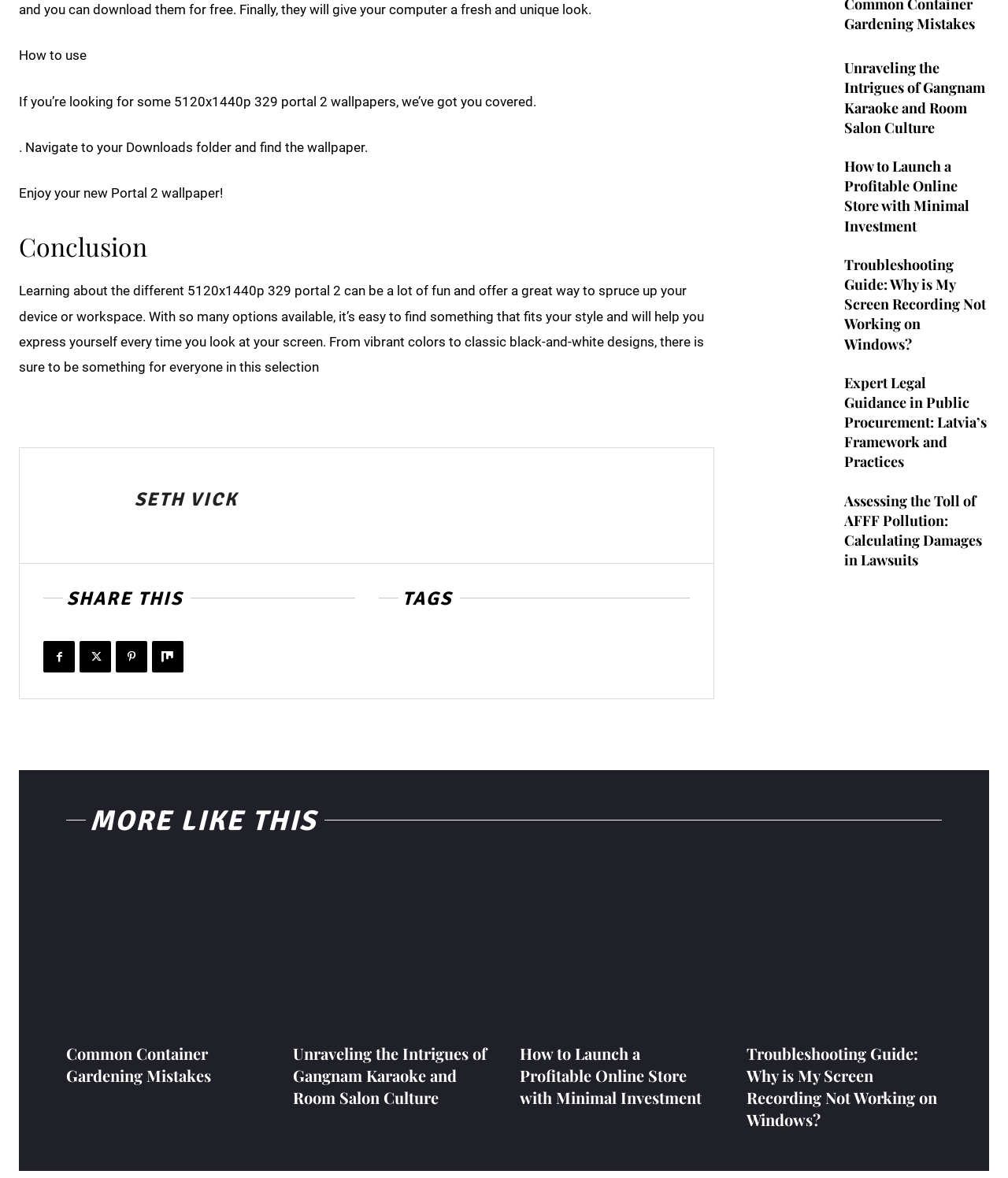How many social media sharing options are available?
Using the image, give a concise answer in the form of a single word or short phrase.

4